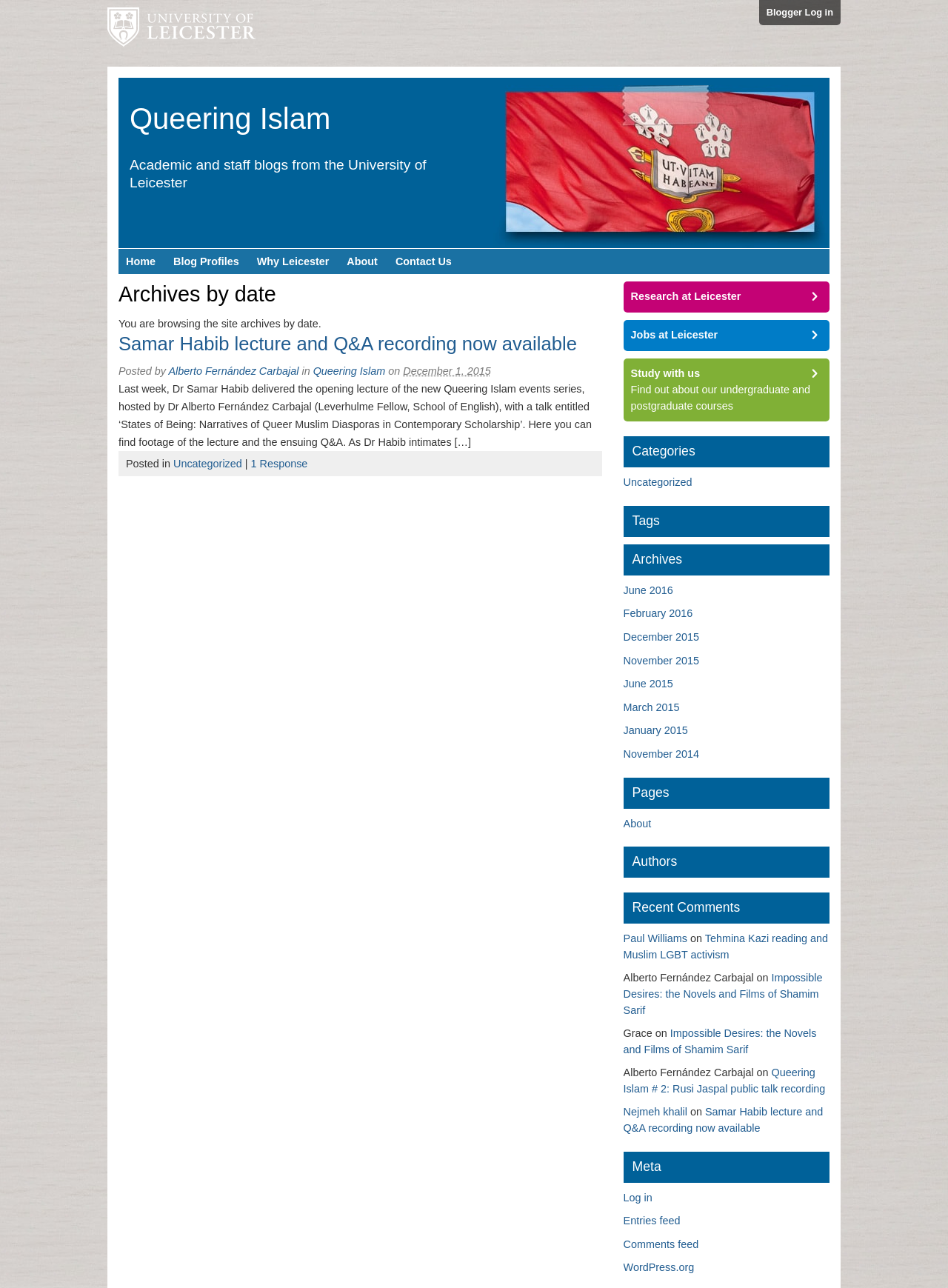Respond to the question below with a single word or phrase:
What is the date of the first blog post?

December 1st, 2015